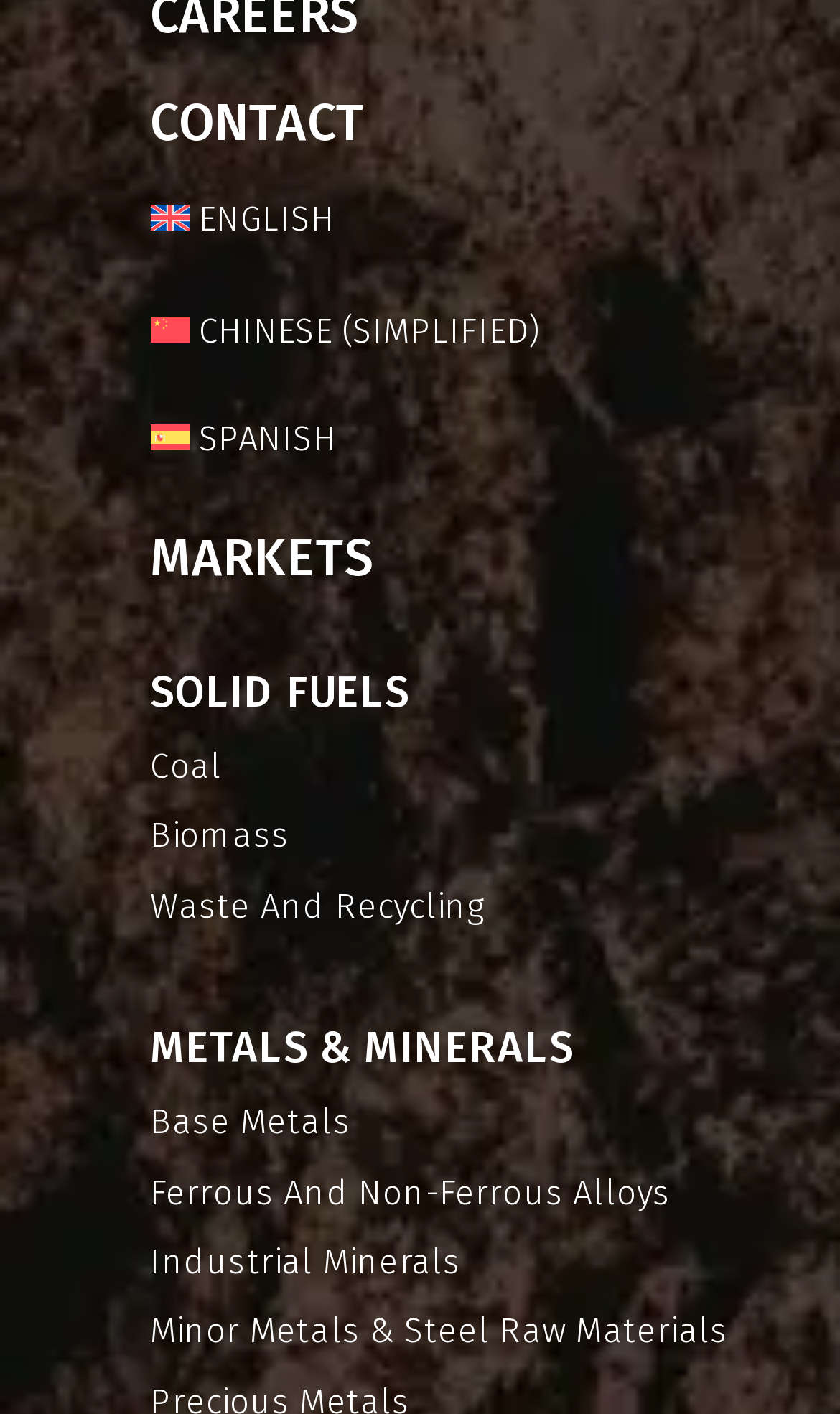Based on the element description "Ferrous and Non-Ferrous Alloys", predict the bounding box coordinates of the UI element.

[0.178, 0.827, 0.799, 0.861]